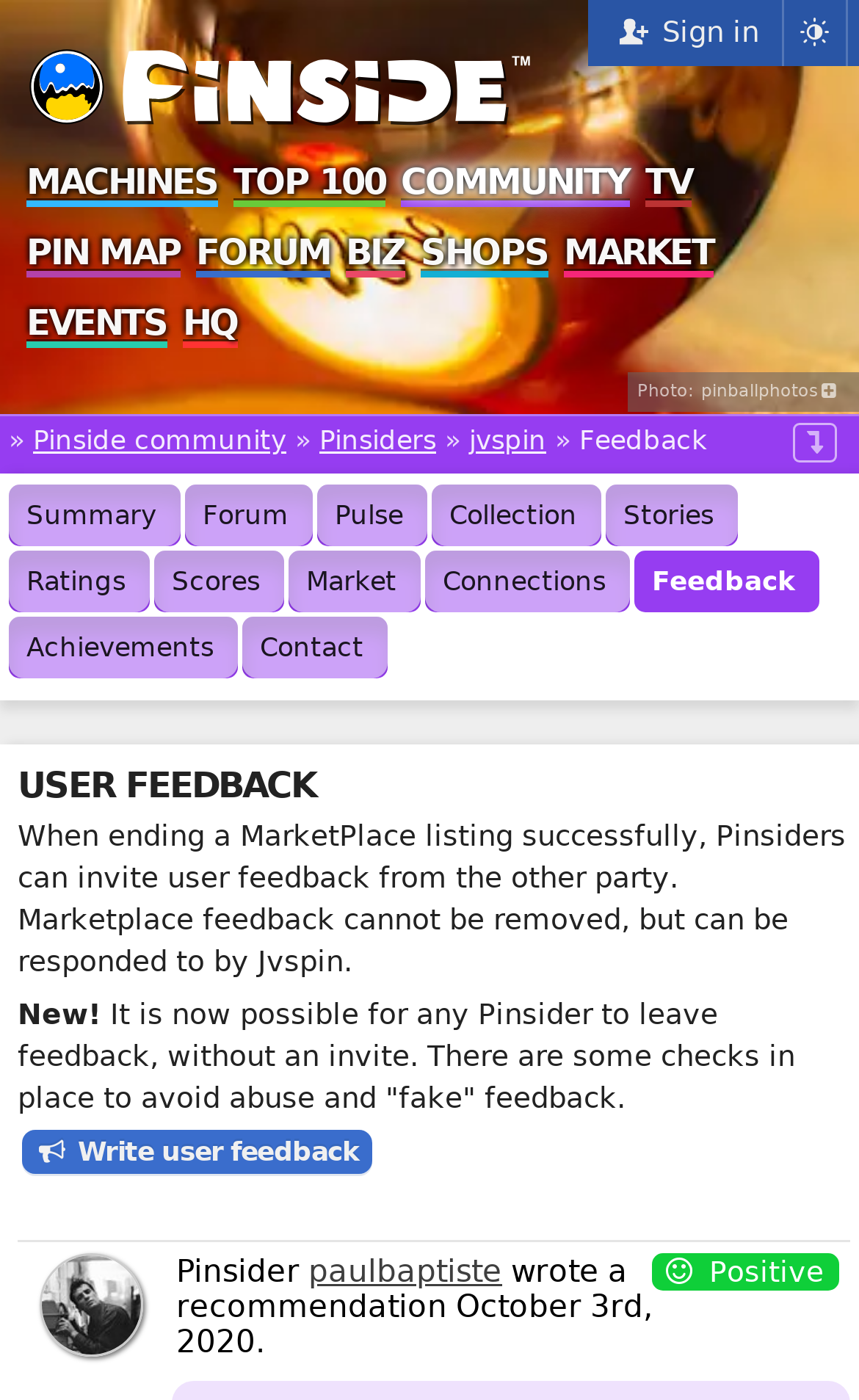Generate a comprehensive caption for the webpage you are viewing.

The webpage is about a user's feedback profile on the Pinside community. At the top, there is a navigation bar with several links, including "MACHINES", "TOP 100", "COMMUNITY", "TV", "PIN MAP", "FORUM", "BIZ", "SHOPS", "MARKET", and "EVENTS". On the top right, there are two icons, one for signing in and another with an unknown function.

Below the navigation bar, there is a logo of Pinside.com, which is an image. Next to the logo, there are several links, including "Pinside community", "Pinsiders", "jvspin", and "Feedback". These links are likely related to the user's profile and community activities.

The main content of the webpage is divided into several sections. The first section has several links, including "Summary", "Forum", "Pulse", "Collection", "Stories", "Ratings", "Scores", "Market", "Connections", "Feedback", "Achievements", and "Contact". These links are likely related to the user's profile and activities on the platform.

The second section has a heading "USER FEEDBACK" and provides information about leaving feedback on the platform. There is a paragraph explaining the rules and guidelines for leaving feedback, and another paragraph announcing a new feature that allows any Pinsider to leave feedback without an invite.

Below the explanatory text, there is a button to write user feedback, accompanied by an image. On the right side of the page, there is a section with positive feedback from another user, paulbaptiste, who wrote a recommendation on October 3rd, 2020.